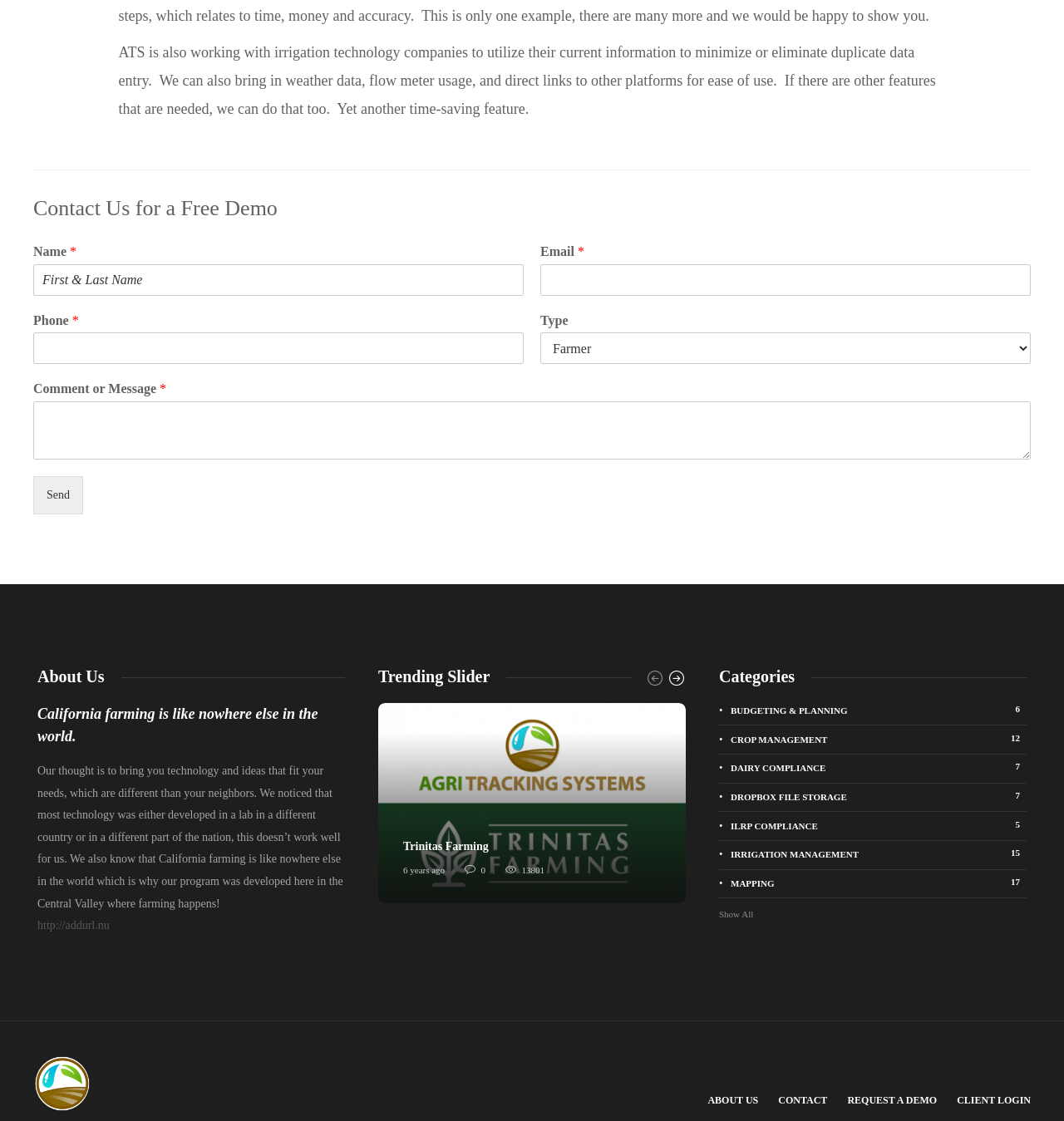What is the purpose of the 'Contact Us for a Free Demo' button?
Using the image as a reference, give an elaborate response to the question.

The 'Contact Us for a Free Demo' button is a call-to-action element that allows users to request a demo of the product or service offered by the company. This is evident from the button's text and its placement on the webpage, which suggests that it is a key step in the user's journey.